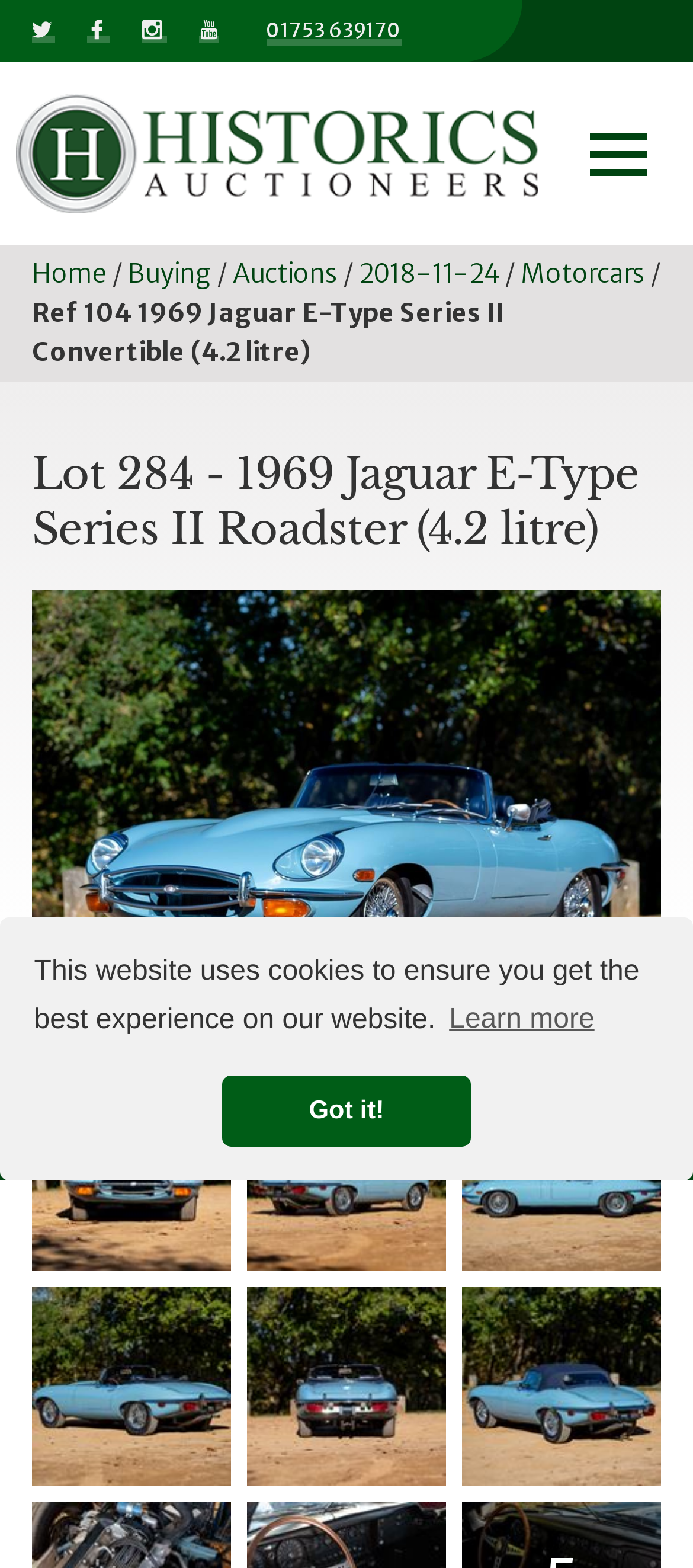What is the make of the car displayed on the webpage?
Using the image as a reference, answer the question with a short word or phrase.

Jaguar